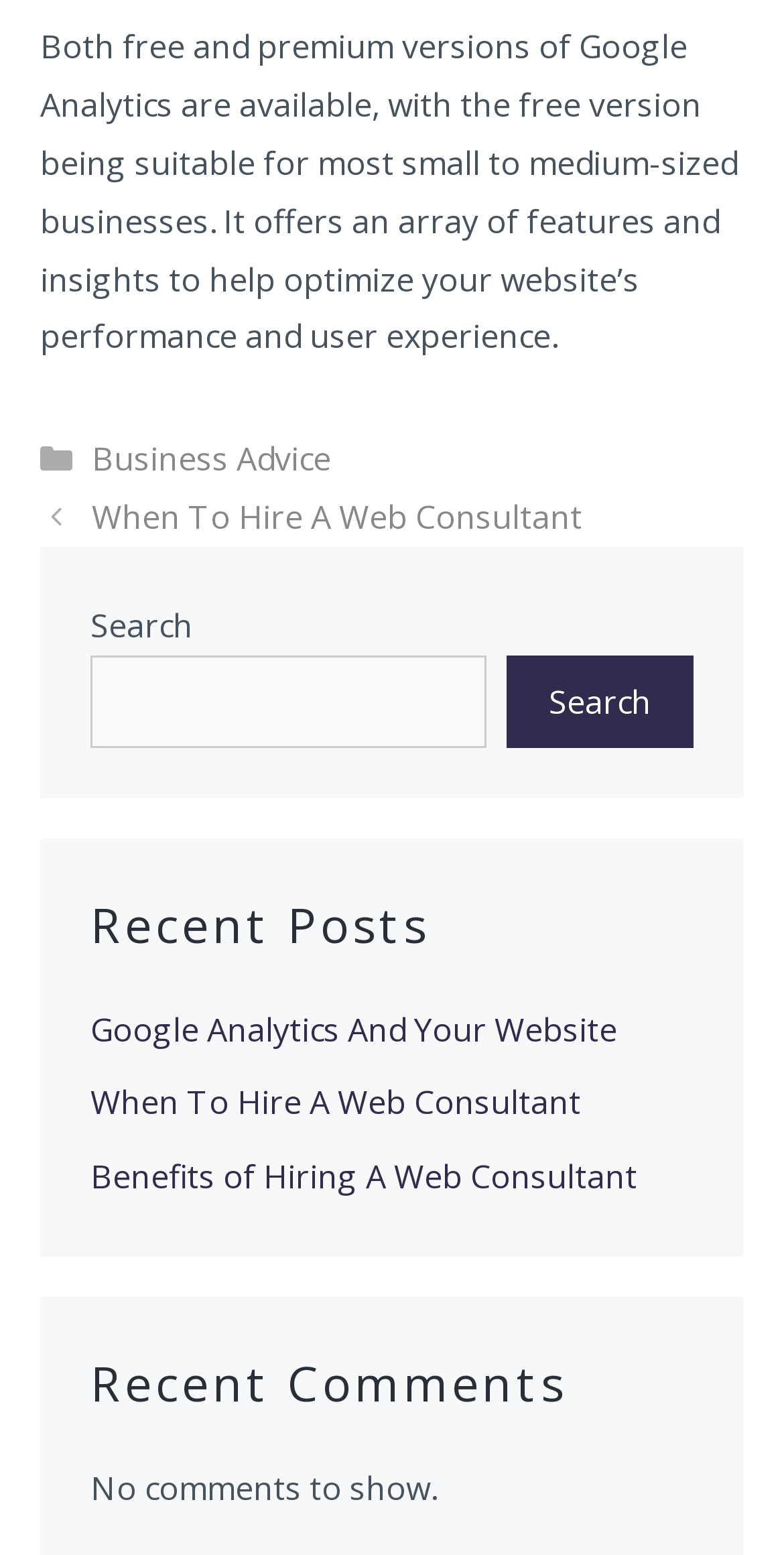Observe the image and answer the following question in detail: How many comments are shown on the webpage?

The webpage displays a message 'No comments to show.' under the 'Recent Comments' section, indicating that there are no comments to display.